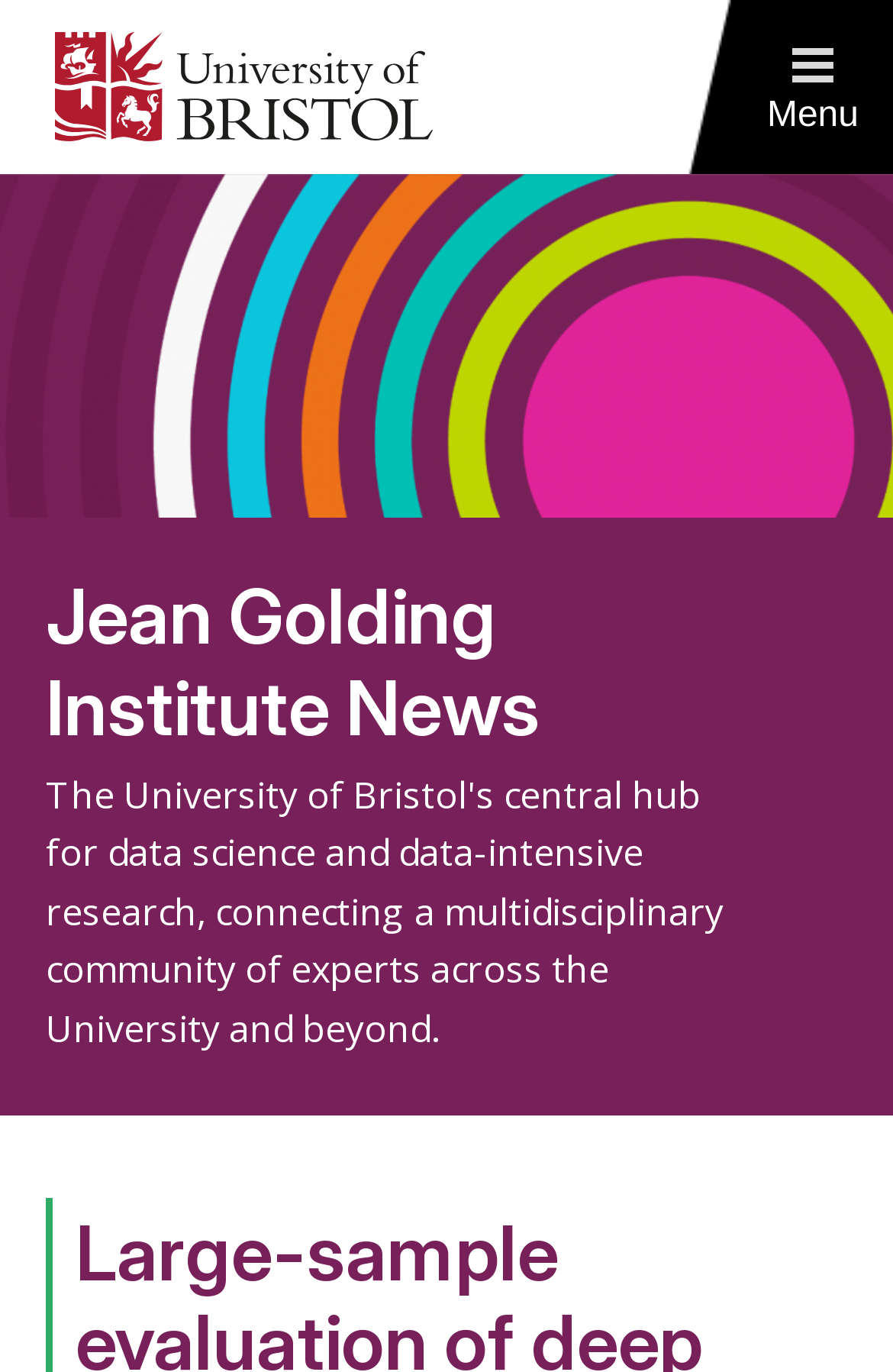Based on the element description: "alt="University of Bristol logo"", identify the bounding box coordinates for this UI element. The coordinates must be four float numbers between 0 and 1, listed as [left, top, right, bottom].

[0.062, 0.023, 0.938, 0.104]